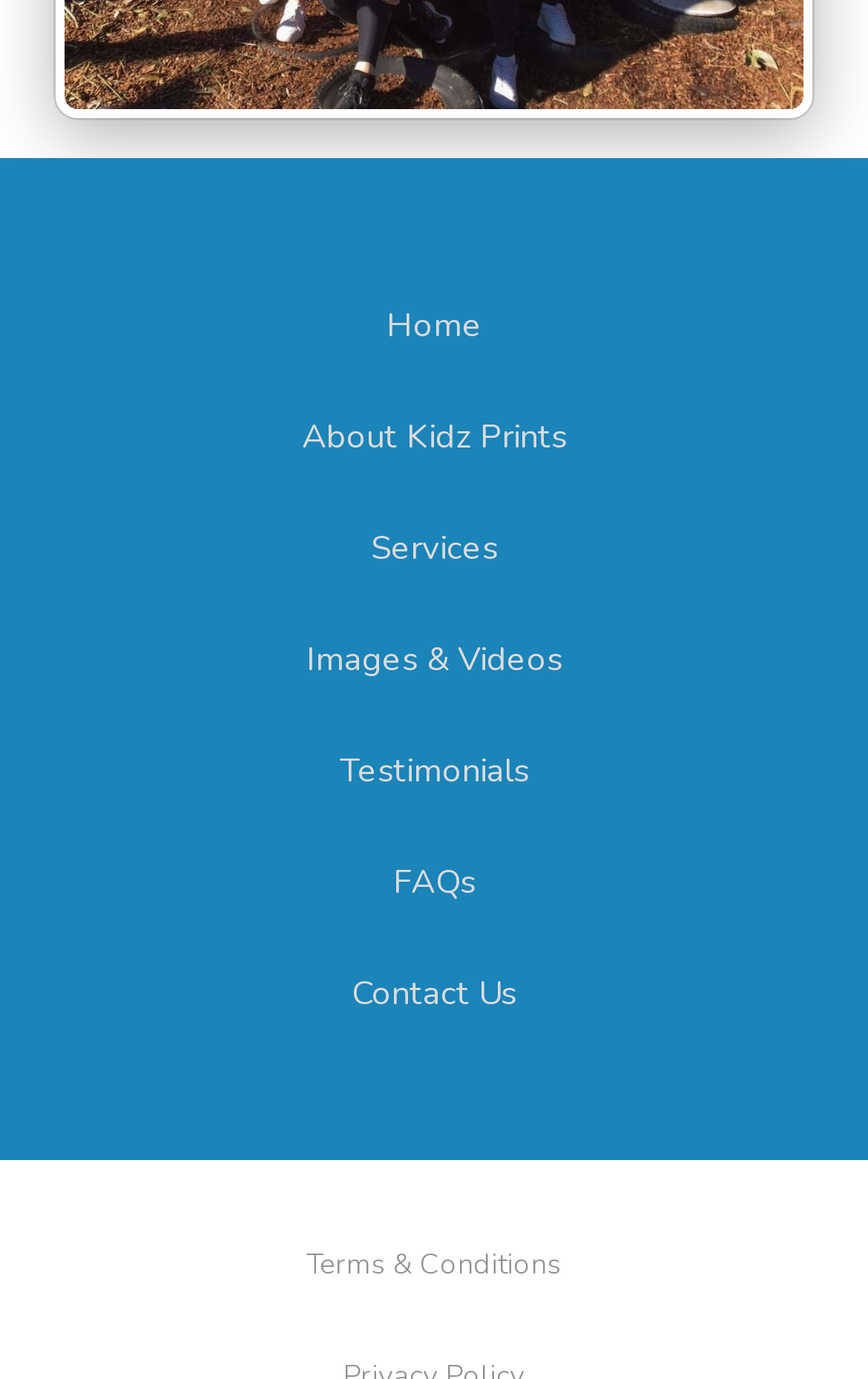Given the element description Home, predict the bounding box coordinates for the UI element in the webpage screenshot. The format should be (top-left x, top-left y, bottom-right x, bottom-right y), and the values should be between 0 and 1.

[0.0, 0.195, 1.0, 0.276]